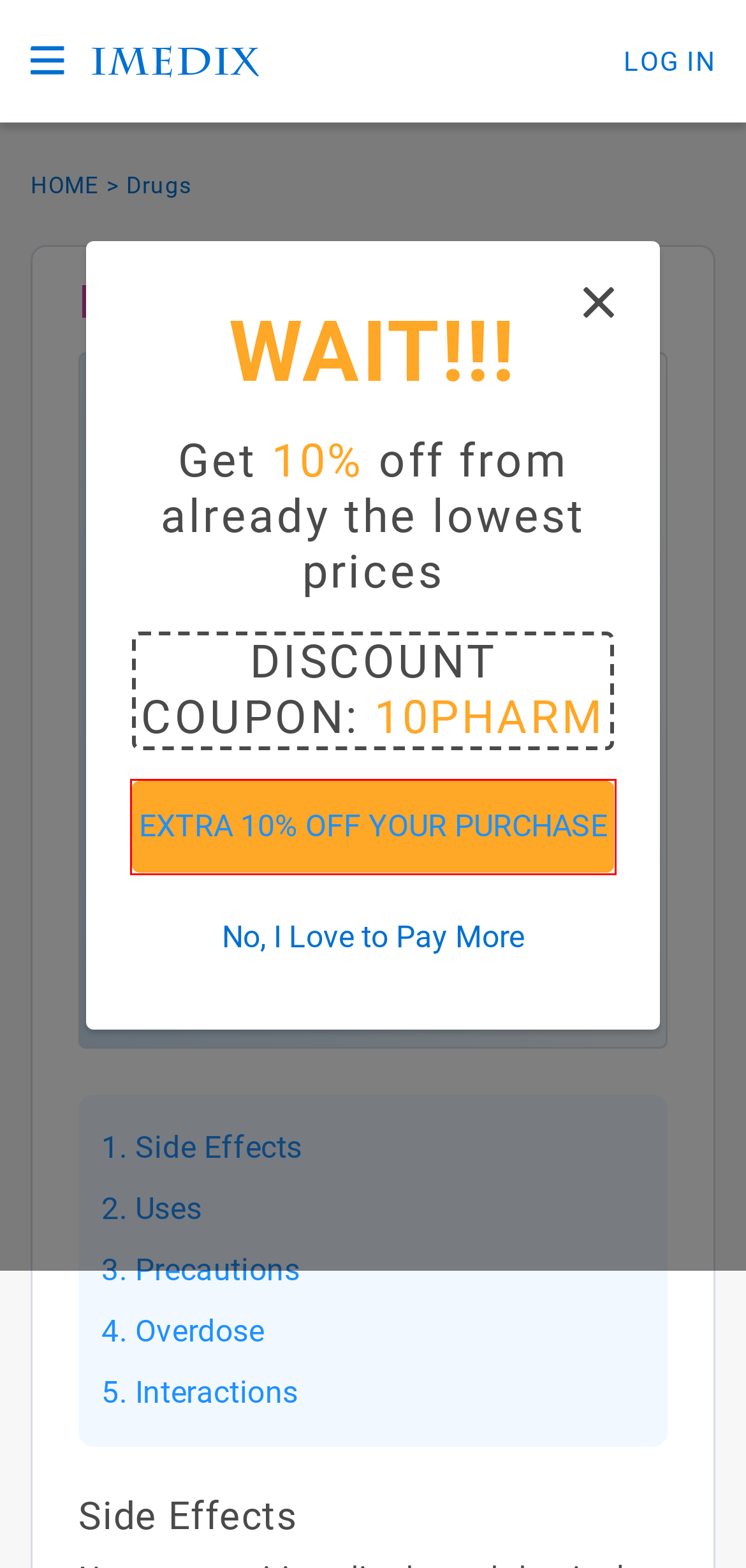A screenshot of a webpage is given, marked with a red bounding box around a UI element. Please select the most appropriate webpage description that fits the new page after clicking the highlighted element. Here are the candidates:
A. Dr. Steven Robert Gundry, MD - Surgery. iMedix
B. iMedix DRUGS: Comprehensive Medication Guide
C. Dr. Trinity J. Bivalacqua, MD - Urology. iMedix
D. Dr. Paul Norman Thomas, MD - Pediatrics. iMedix
E. Dr. James Michael Sears, MD - Pediatrics. iMedix
F. iMedix: Your Personal Health Advisor.
G. Dr. Michael Hiroshi Johnson, MD - Urology. iMedix
H. Buying medication online without prescription

H